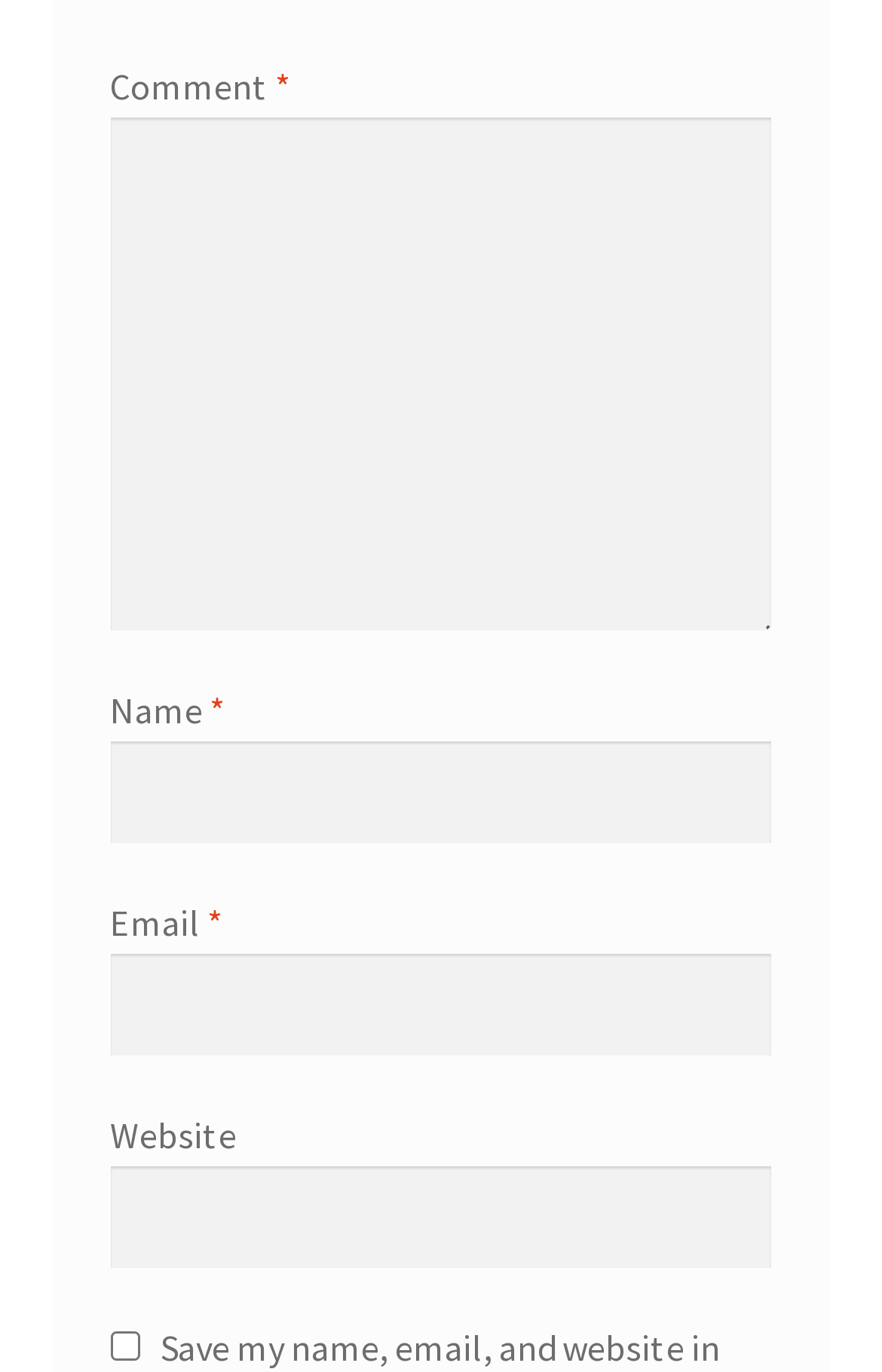Using the description: "parent_node: Website name="url"", determine the UI element's bounding box coordinates. Ensure the coordinates are in the format of four float numbers between 0 and 1, i.e., [left, top, right, bottom].

[0.124, 0.85, 0.876, 0.925]